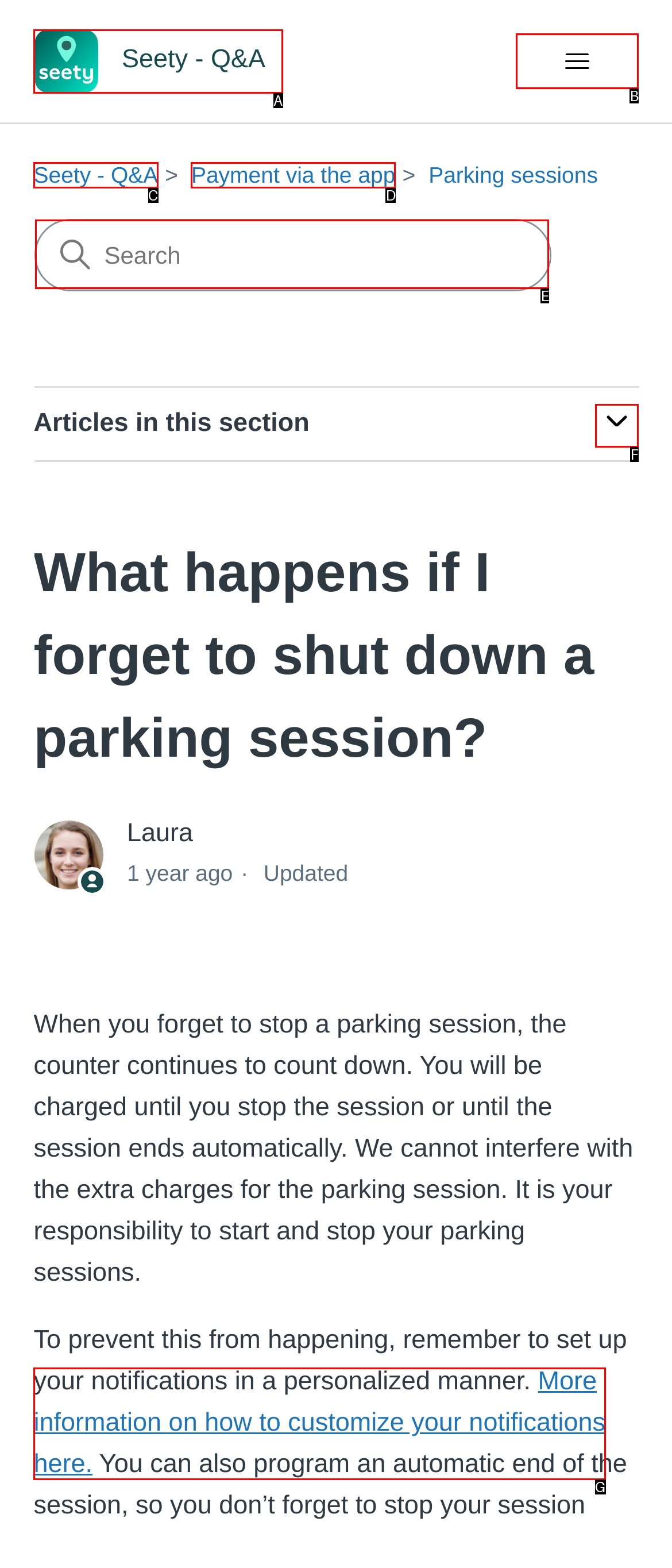Identify the HTML element that matches the description: Seety - Q&A. Provide the letter of the correct option from the choices.

A